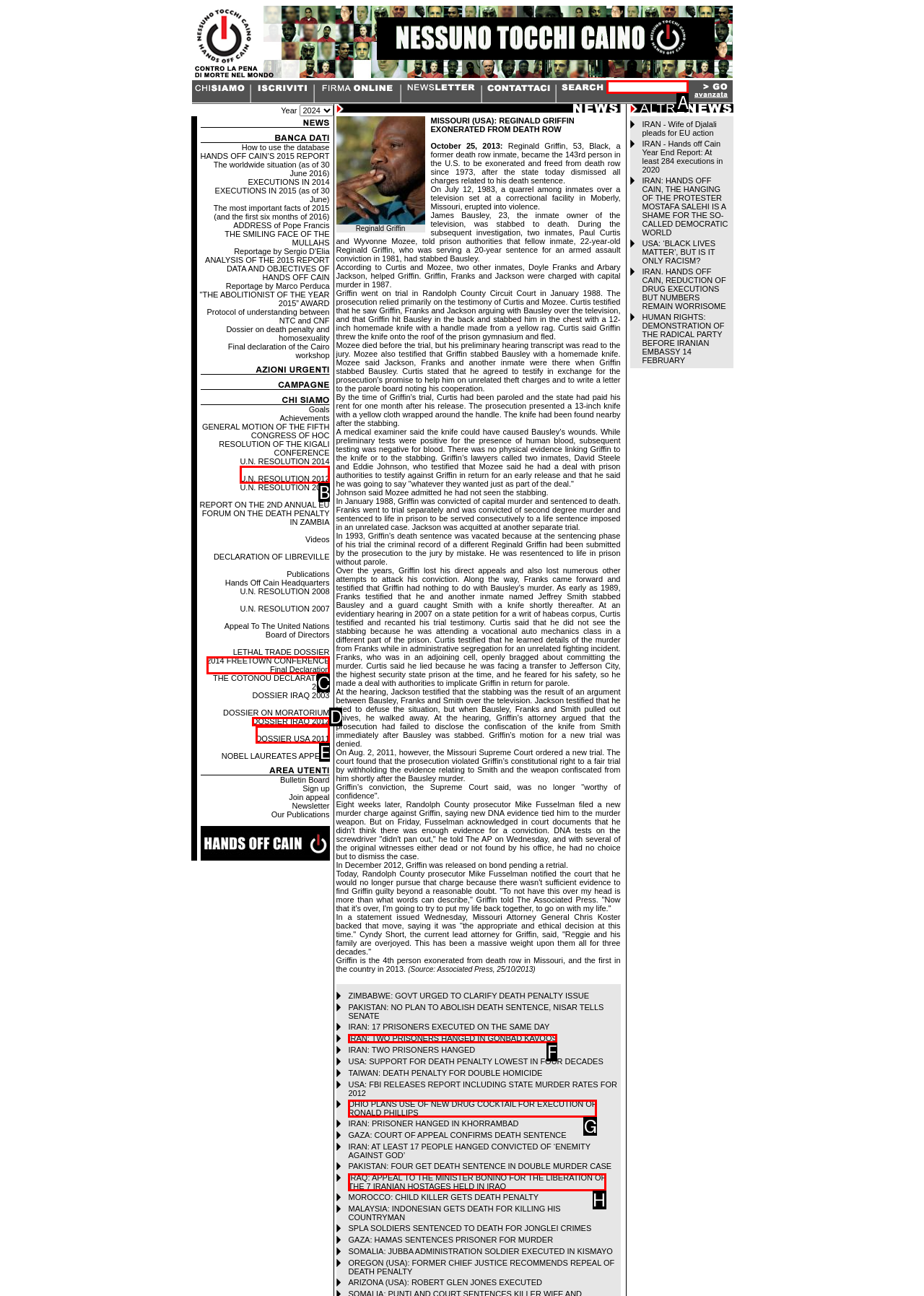Identify the HTML element that should be clicked to accomplish the task: Enter text in the text field
Provide the option's letter from the given choices.

A